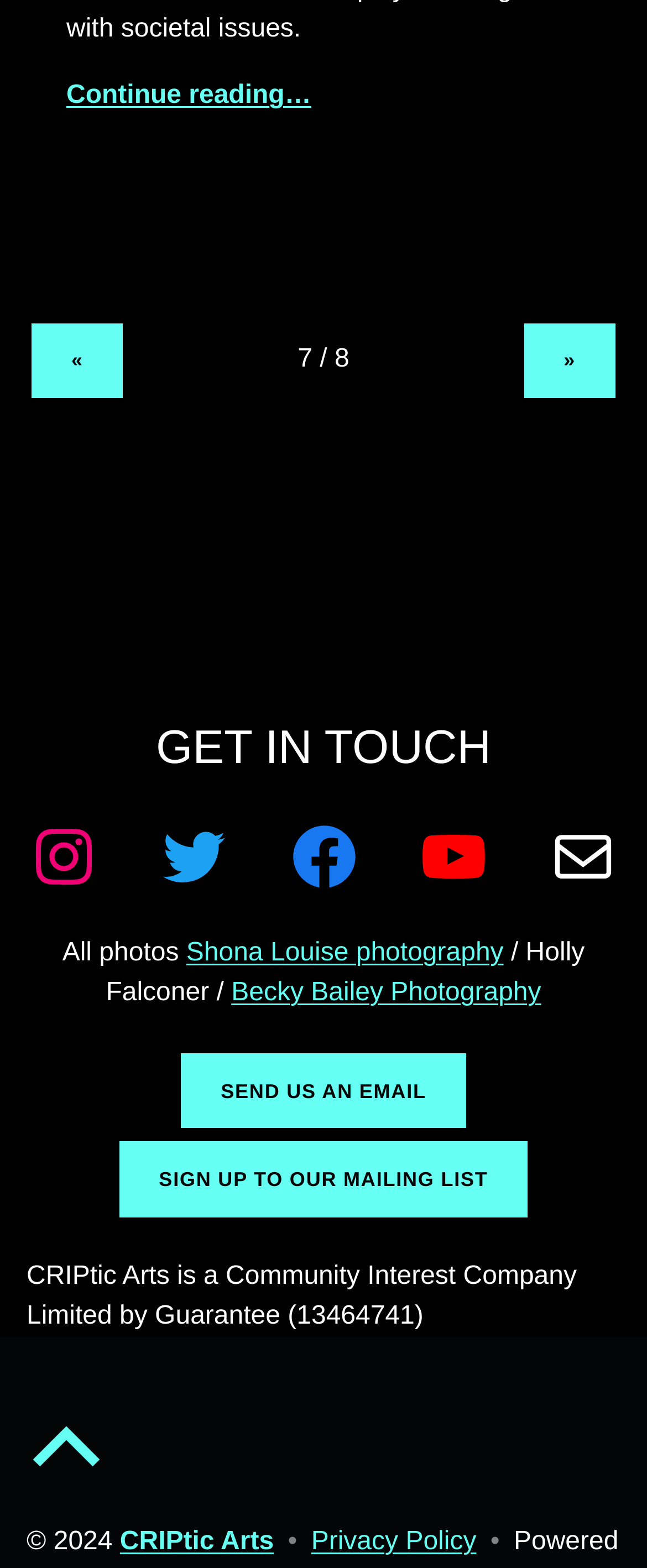Using the provided element description "Shona Louise photography", determine the bounding box coordinates of the UI element.

[0.288, 0.599, 0.778, 0.617]